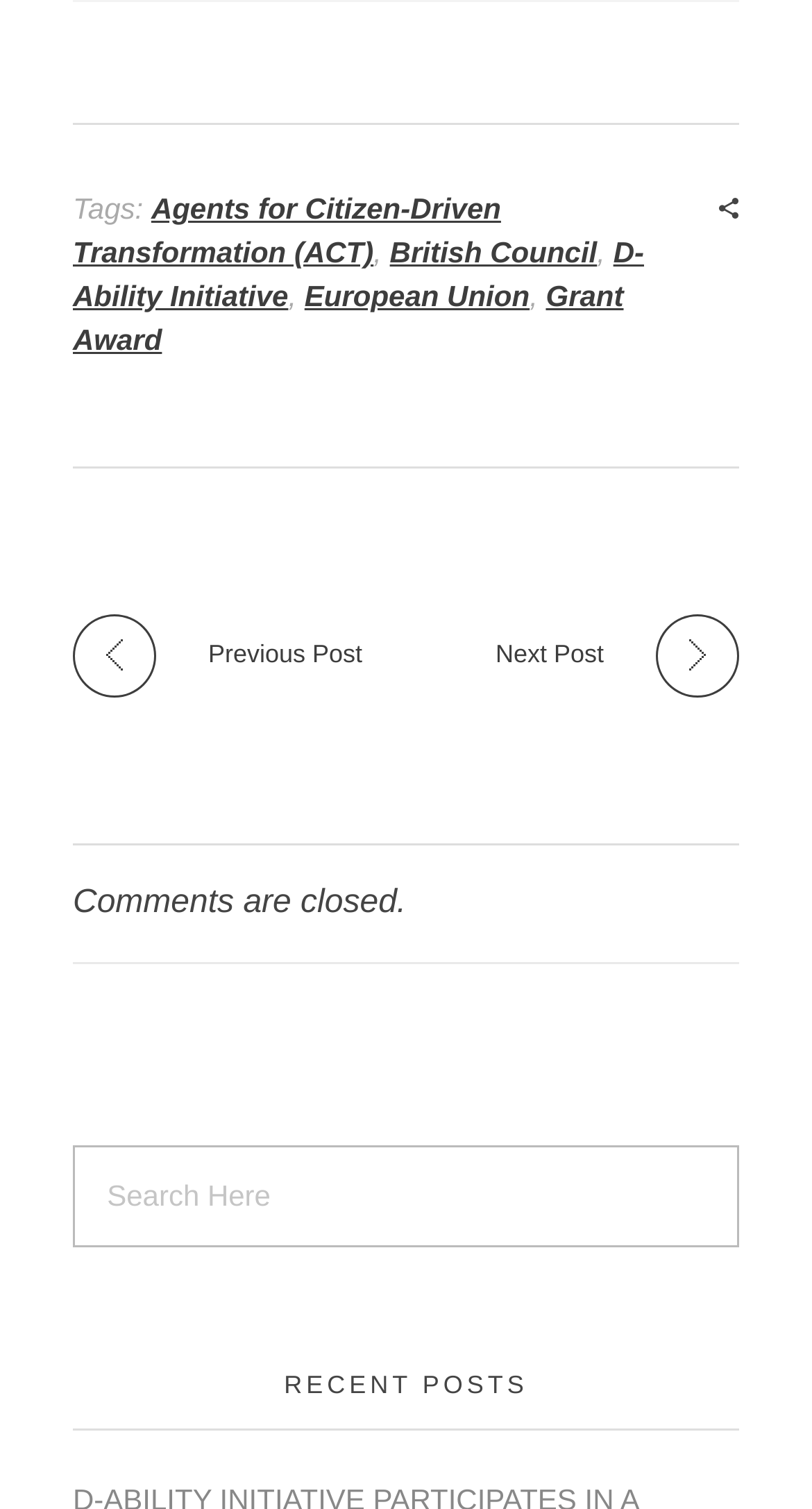Refer to the image and answer the question with as much detail as possible: What is the purpose of the textbox?

I examined the textbox element, which has a placeholder text 'Search Here', indicating that it is used for searching purposes.